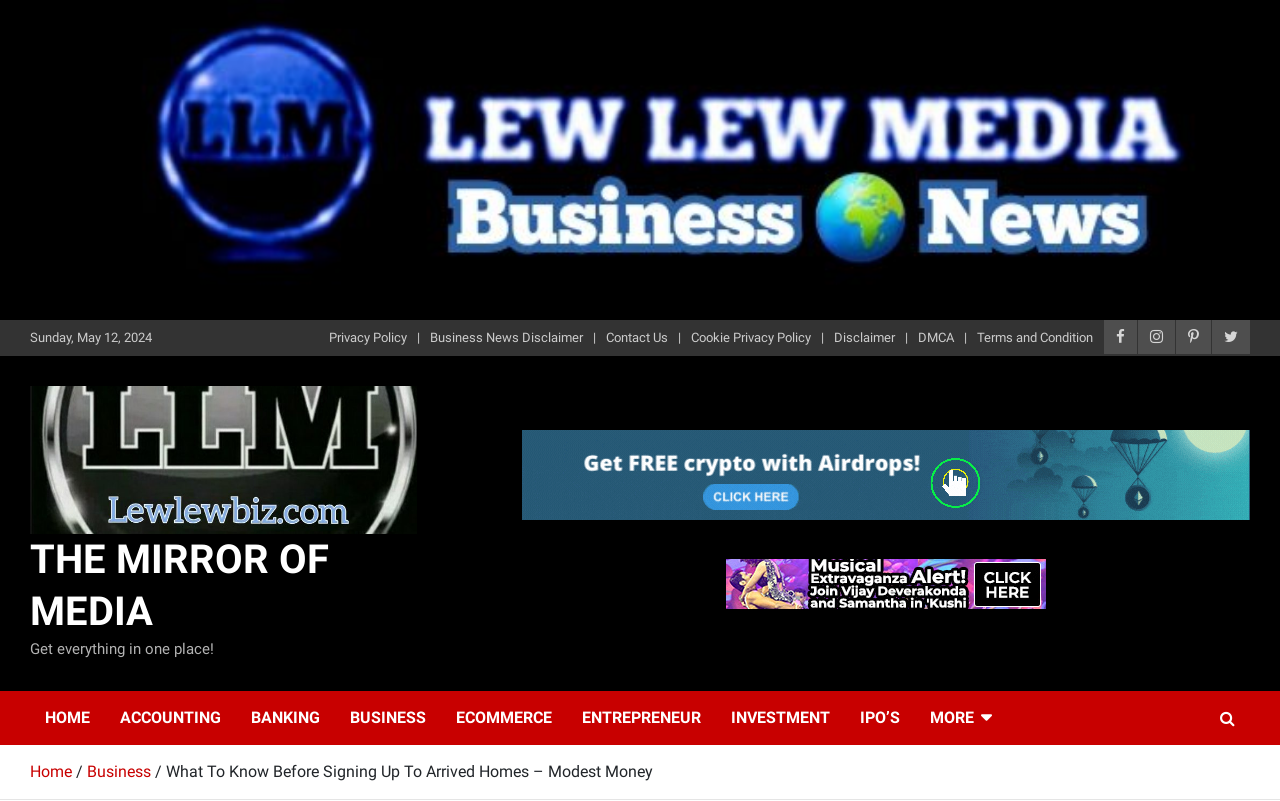Determine the bounding box coordinates for the region that must be clicked to execute the following instruction: "Click the 'HOME' link".

[0.023, 0.863, 0.082, 0.93]